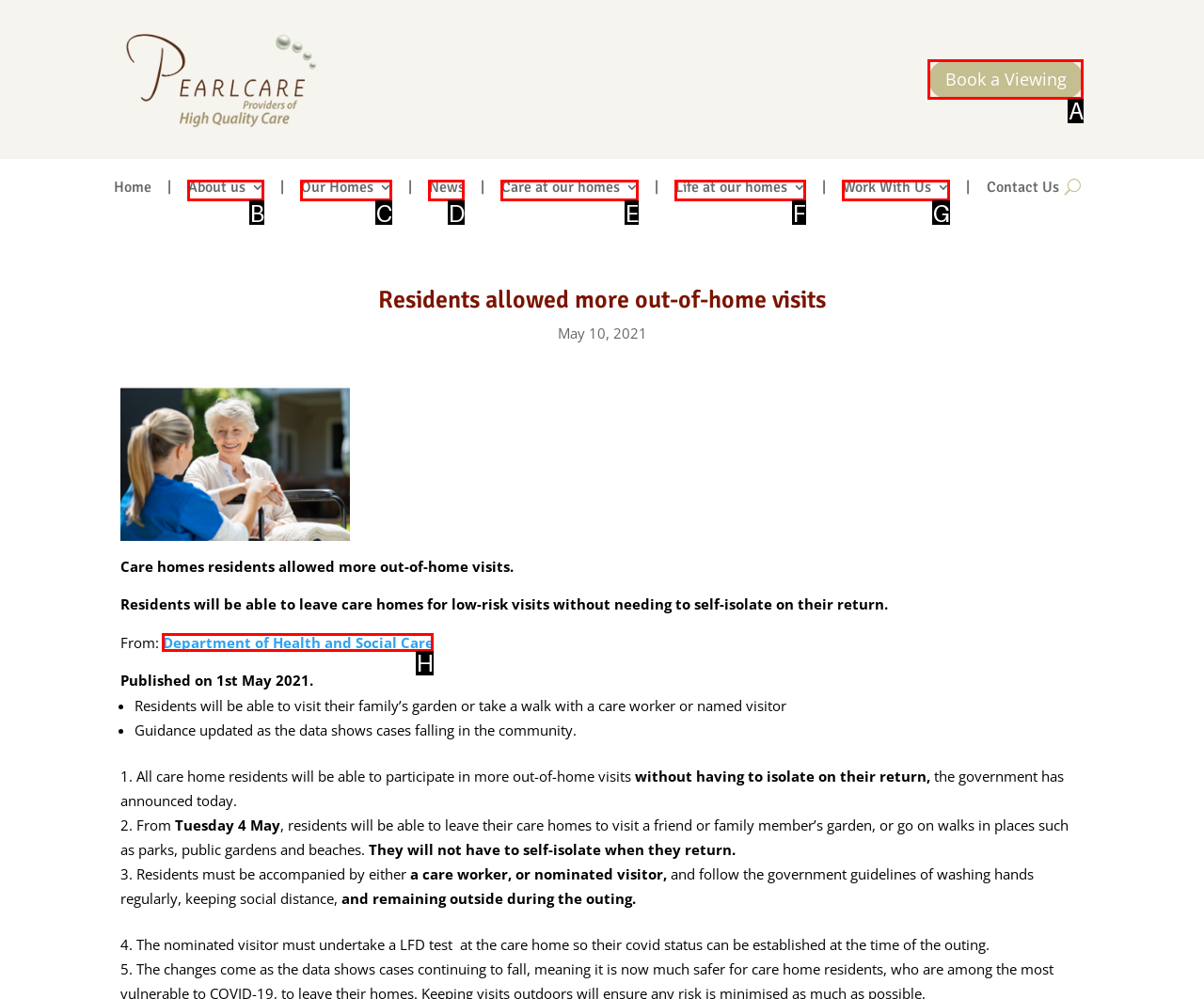Decide which letter you need to select to fulfill the task: Contact 'Department of Health and Social Care'
Answer with the letter that matches the correct option directly.

H